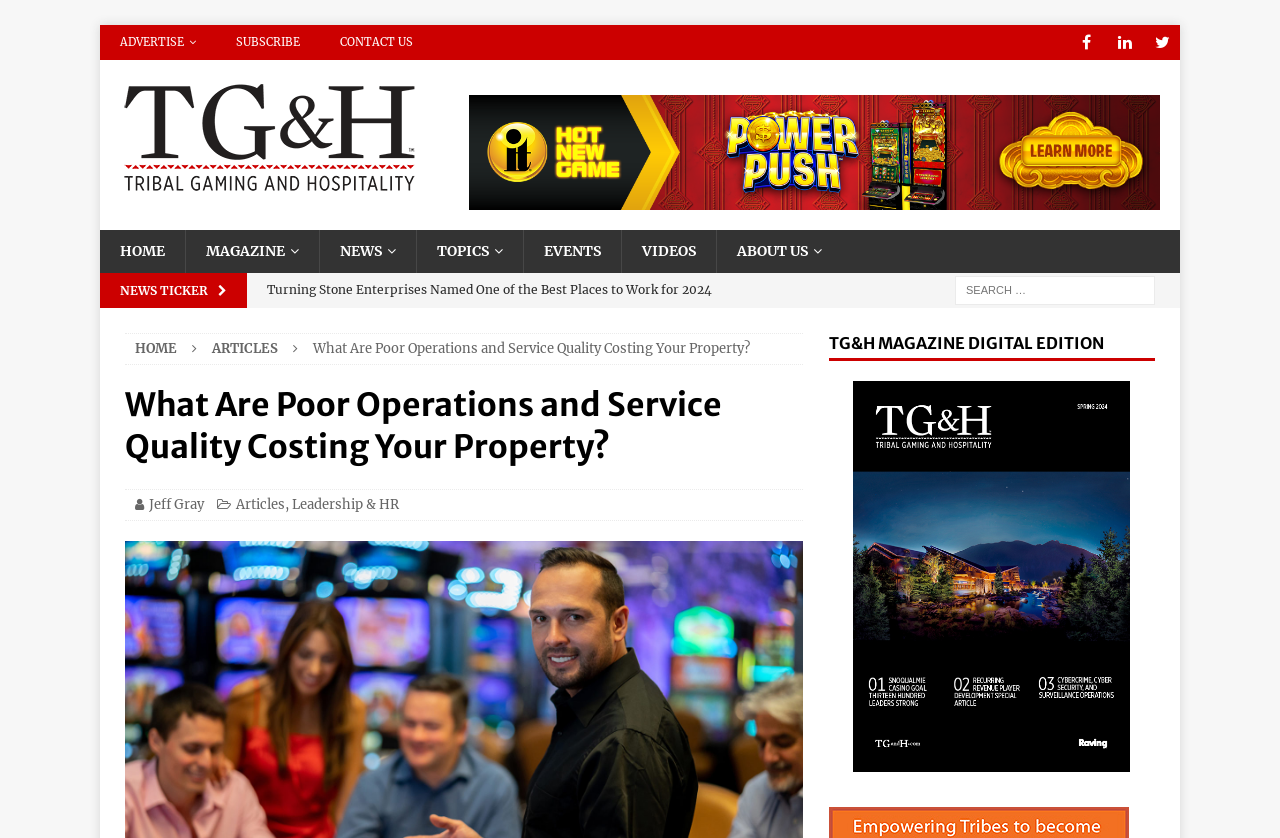What is the name of the digital edition?
Look at the image and provide a short answer using one word or a phrase.

TG&H MAGAZINE DIGITAL EDITION